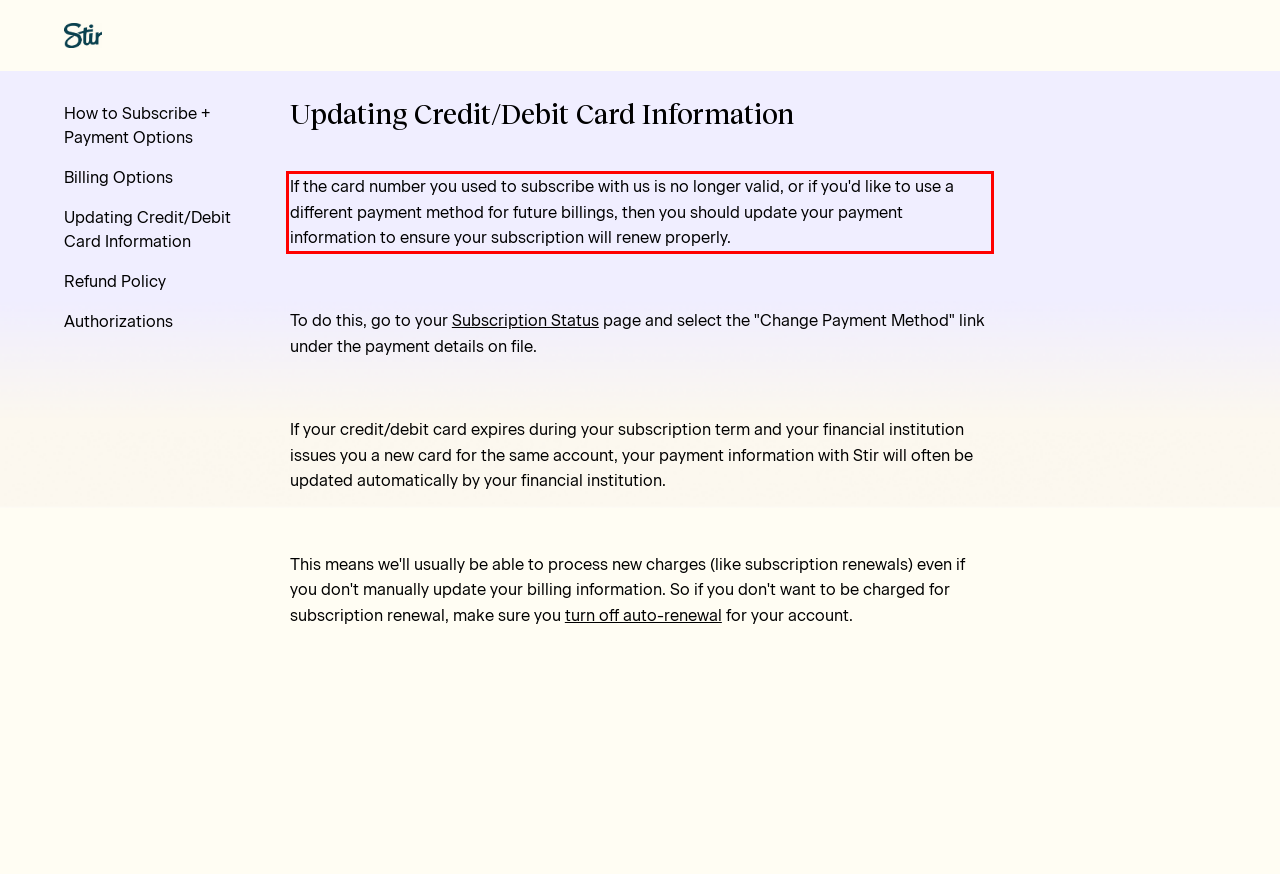From the screenshot of the webpage, locate the red bounding box and extract the text contained within that area.

If the card number you used to subscribe with us is no longer valid, or if you'd like to use a different payment method for future billings, then you should update your payment information to ensure your subscription will renew properly.